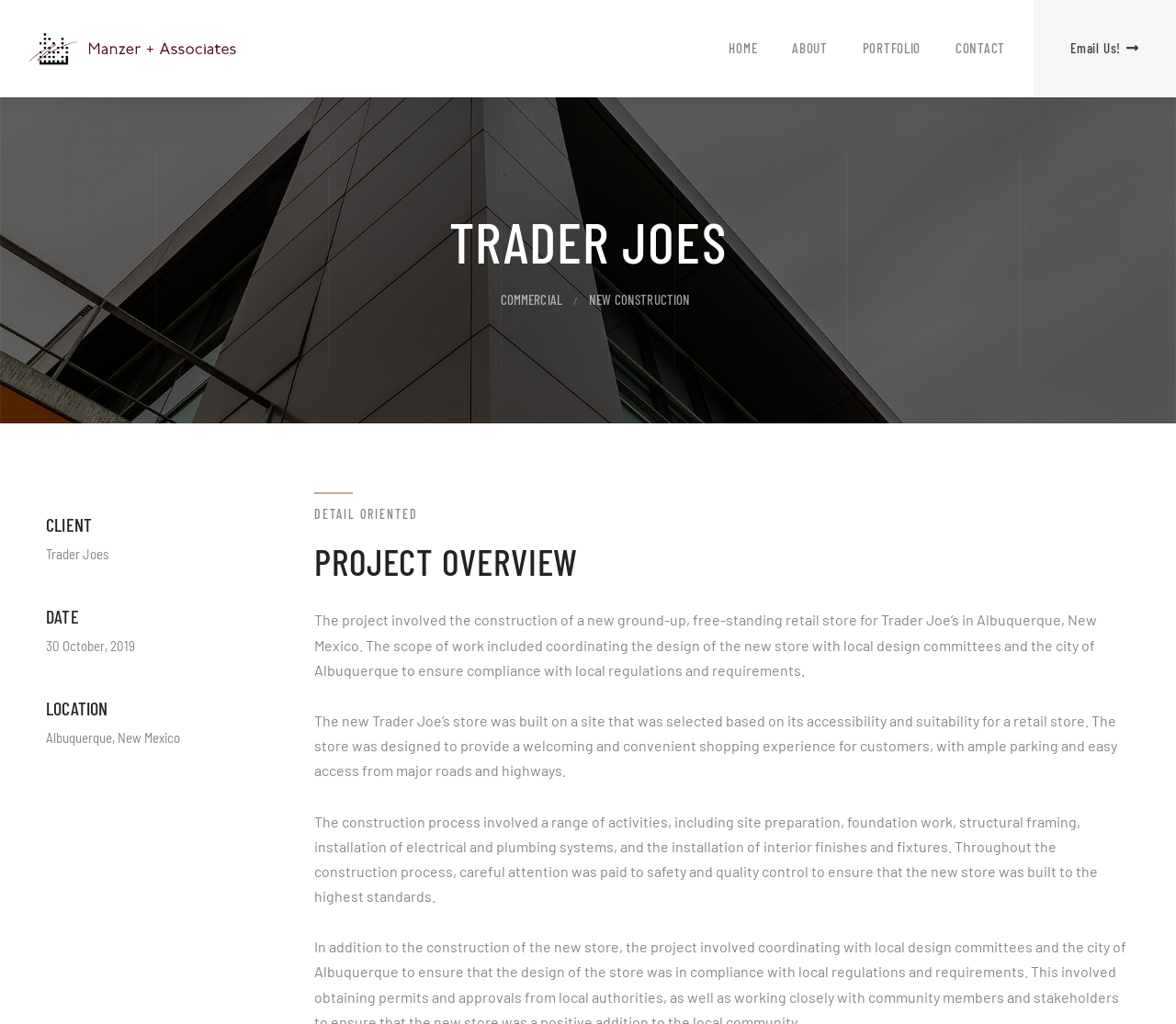What was the scope of work for the project?
Please use the image to provide a one-word or short phrase answer.

Coordinating design with local committees